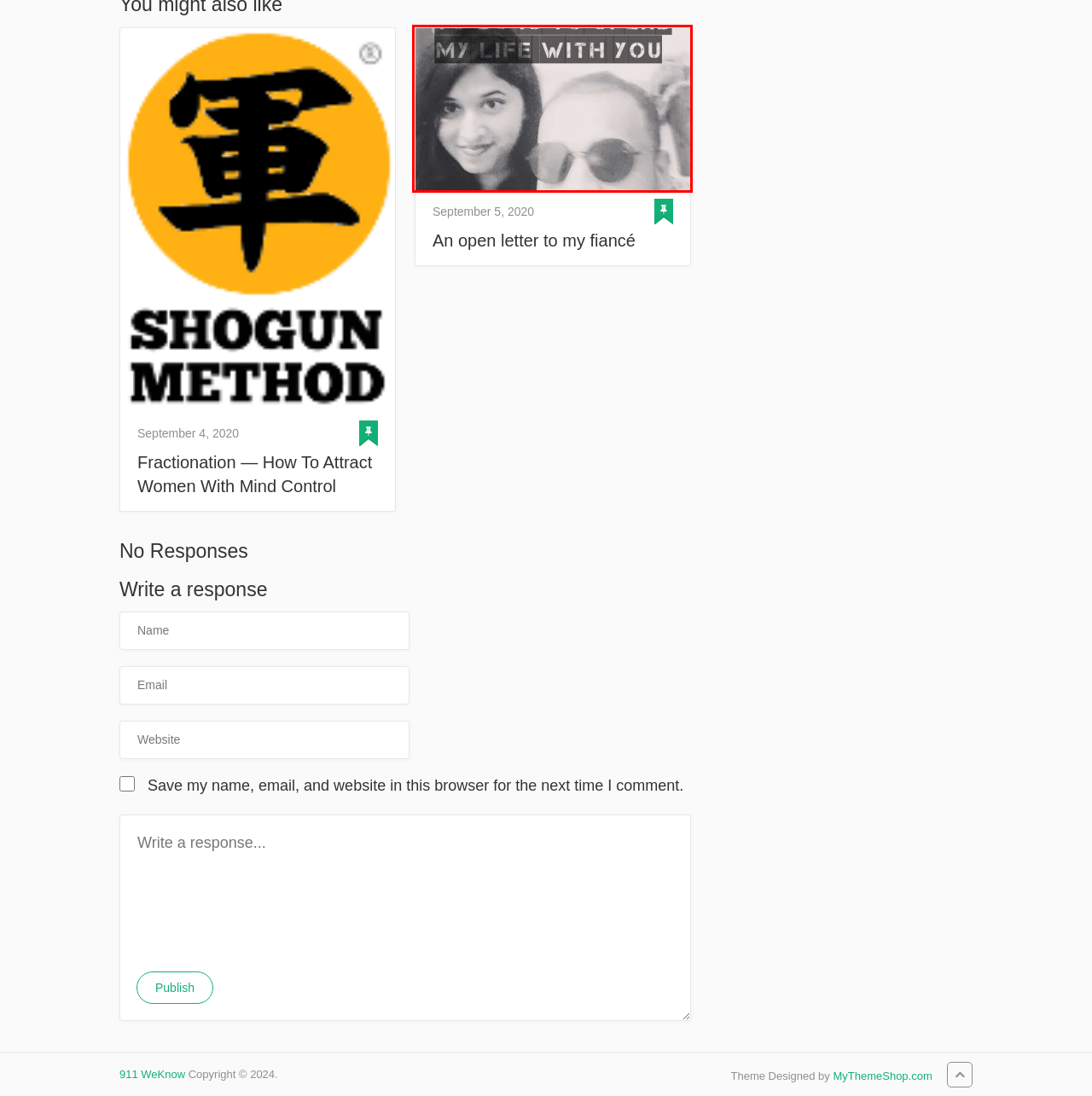You are looking at a screenshot of a webpage with a red bounding box around an element. Determine the best matching webpage description for the new webpage resulting from clicking the element in the red bounding box. Here are the descriptions:
A. Fractionation — How To Attract Women With Mind Control - 911 WeKnow
B. Who is a Live Dealer? - 911 WeKnow
C. Names ❤️ Cool Nicknames Generator Number 1️⃣ WORLD
D. Premium WordPress Themes and Plugins by MyThemeShop
E. An open letter to my fiancé - 911 WeKnow
F. Ideation for May: Travel Planning - 911 WeKnow
G. Contact US - 911 WeKnow
H. weknow - 911 WeKnow

E